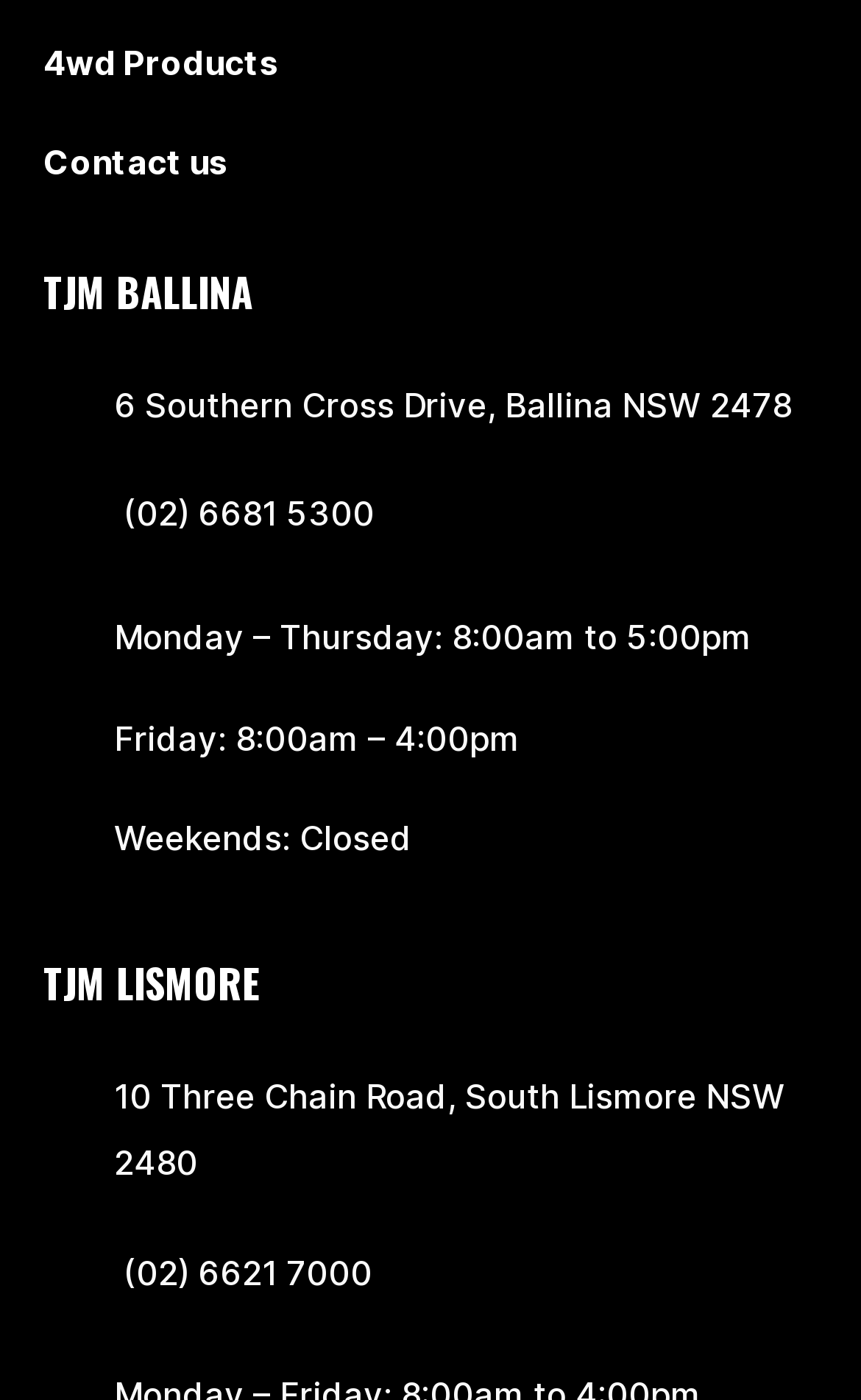Respond with a single word or phrase:
How many locations are listed on the webpage?

2